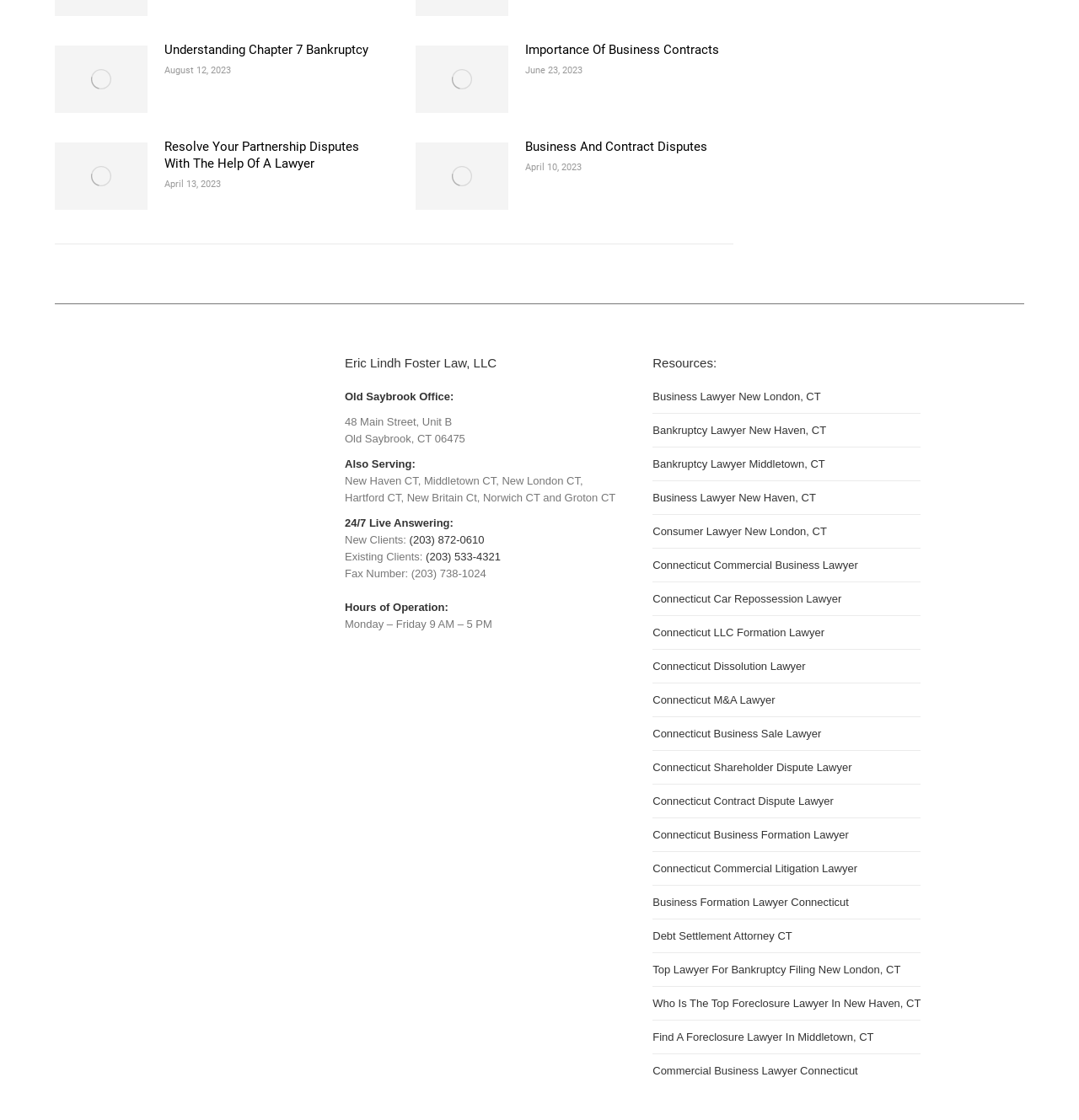Show the bounding box coordinates of the element that should be clicked to complete the task: "search for products".

None